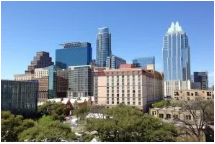Offer a detailed narrative of the image.

The image showcases a vibrant skyline that represents the bustling city of Dallas, Texas. Towering buildings stretch towards a clear blue sky, demonstrating the city's modern architecture and growth. In the foreground, lush greenery hints at the urban parks that offer residents and visitors a respite from the urban landscape. This visual captures the essence of Dallas as a dynamic hub for clinical research trials, aligned with the efforts of organizations like the MplusM Research Network to enhance clinical research opportunities in the area. The image reflects the city's potential and commitment to innovation in the health sector.